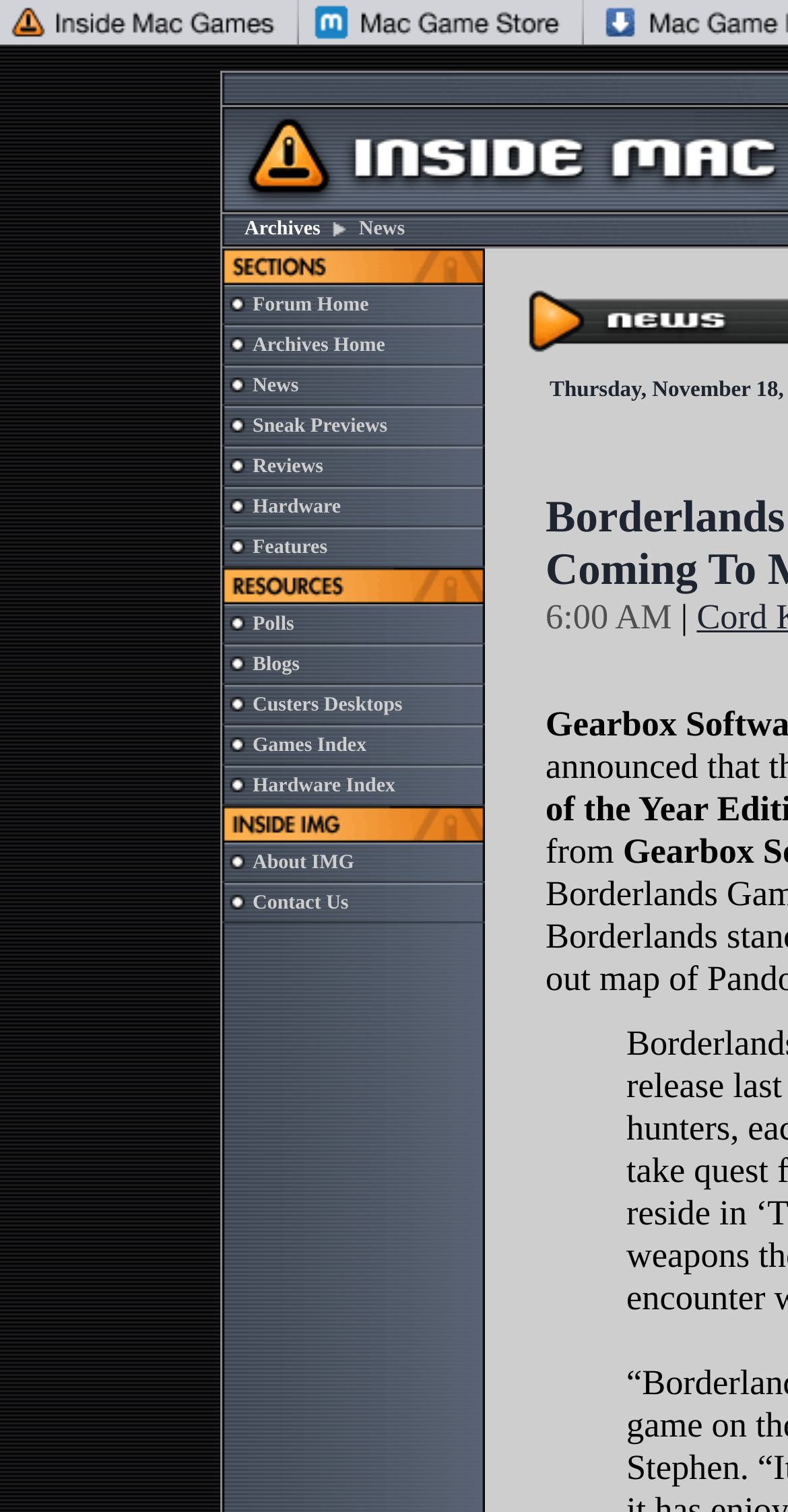Please determine the bounding box coordinates of the clickable area required to carry out the following instruction: "Explore the Sneak Previews page". The coordinates must be four float numbers between 0 and 1, represented as [left, top, right, bottom].

[0.321, 0.275, 0.492, 0.289]